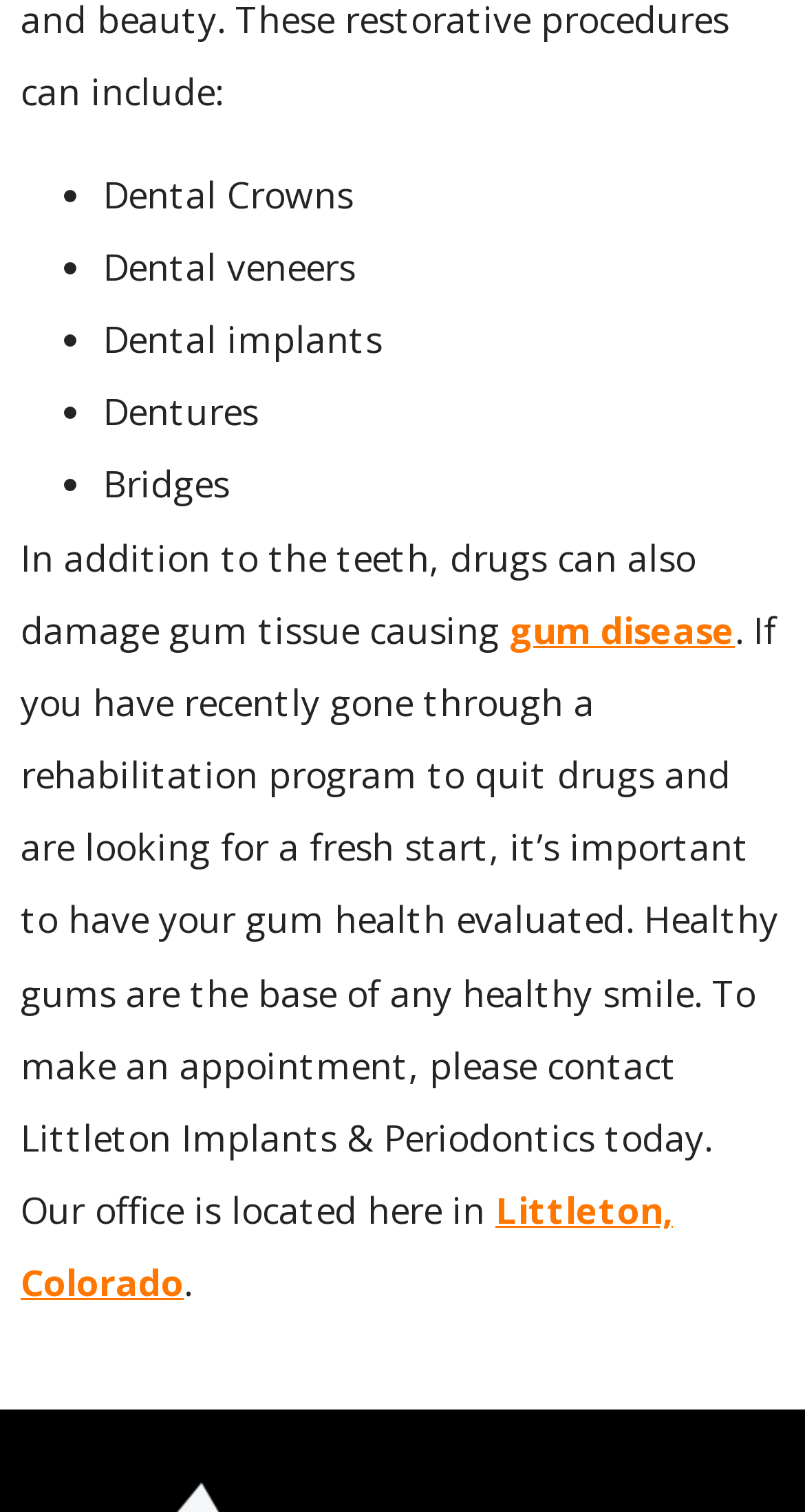Provide a short, one-word or phrase answer to the question below:
What should someone do after quitting drugs?

Have gum health evaluated